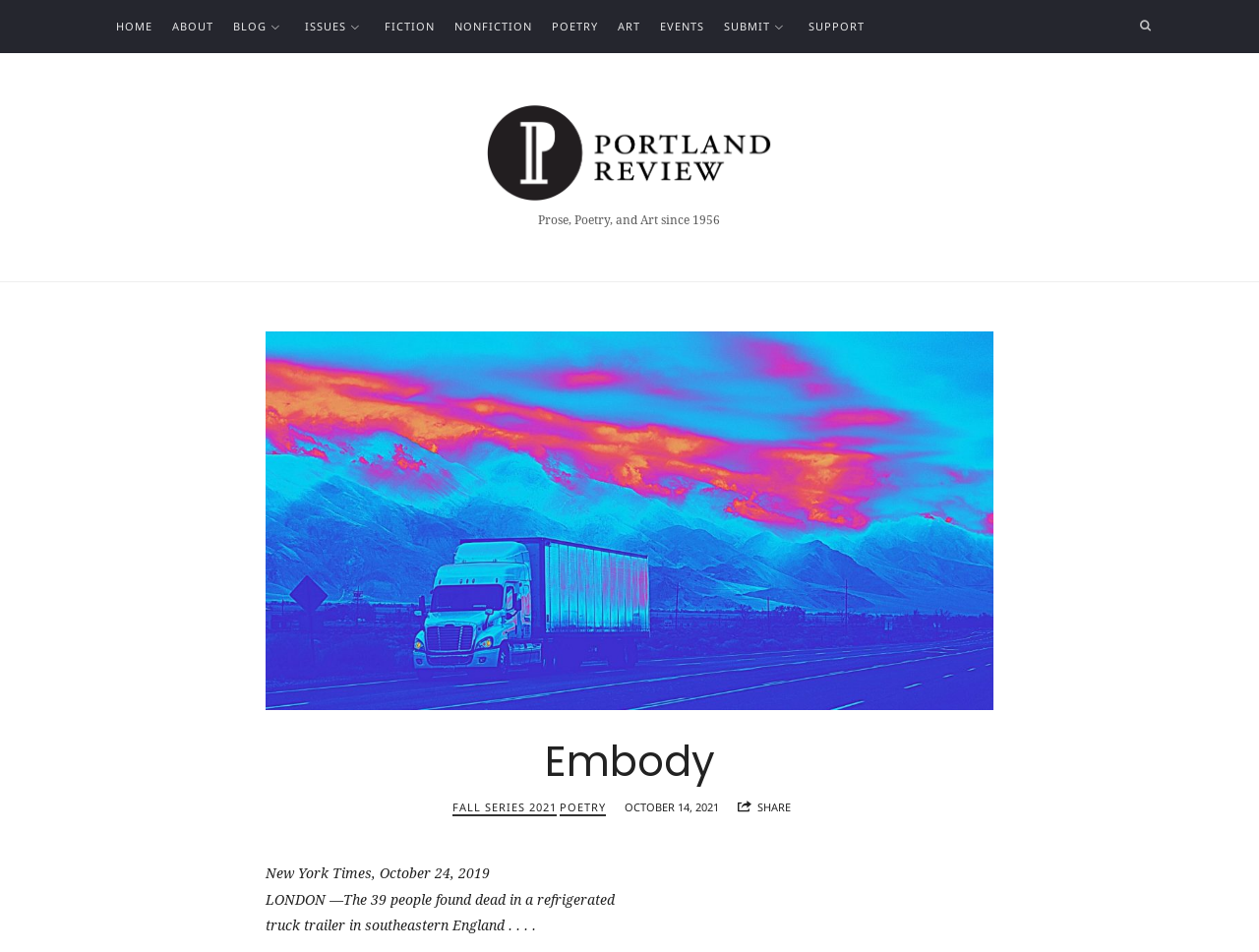Using the given description, provide the bounding box coordinates formatted as (top-left x, top-left y, bottom-right x, bottom-right y), with all values being floating point numbers between 0 and 1. Description: about

[0.137, 0.0, 0.17, 0.056]